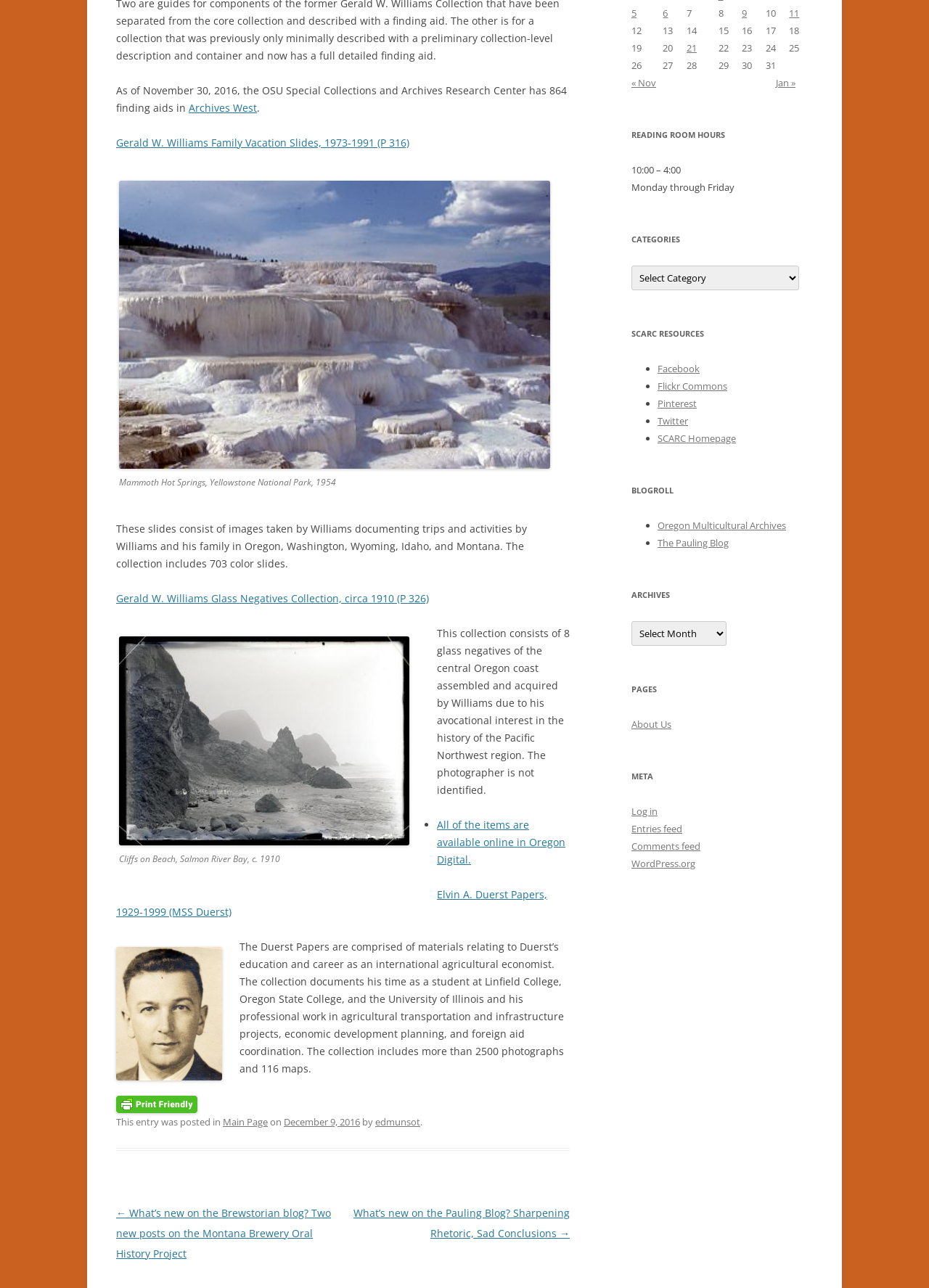Provide the bounding box coordinates of the UI element that matches the description: "title="Printer Friendly, PDF & Email"".

[0.125, 0.851, 0.212, 0.862]